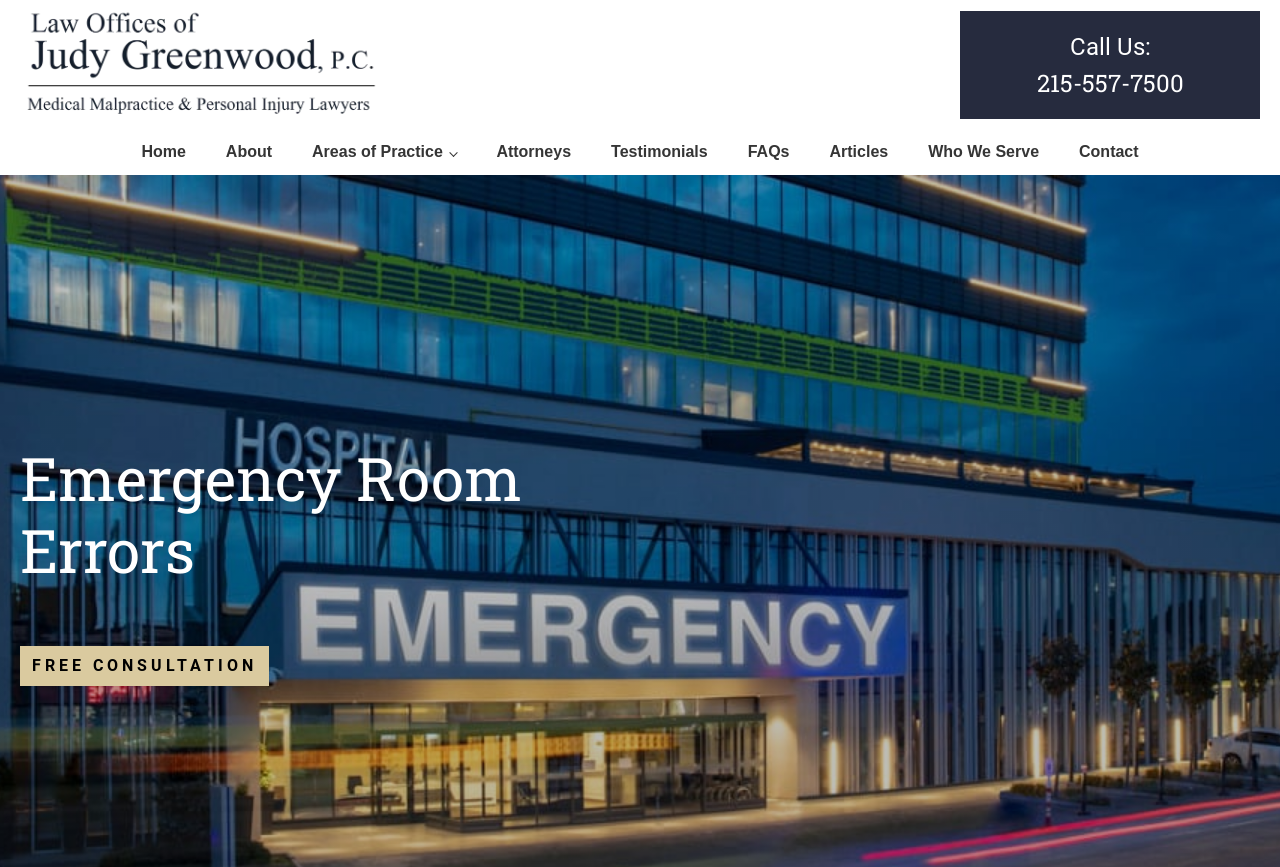Locate the bounding box coordinates of the area you need to click to fulfill this instruction: 'Read testimonials'. The coordinates must be in the form of four float numbers ranging from 0 to 1: [left, top, right, bottom].

[0.462, 0.159, 0.569, 0.192]